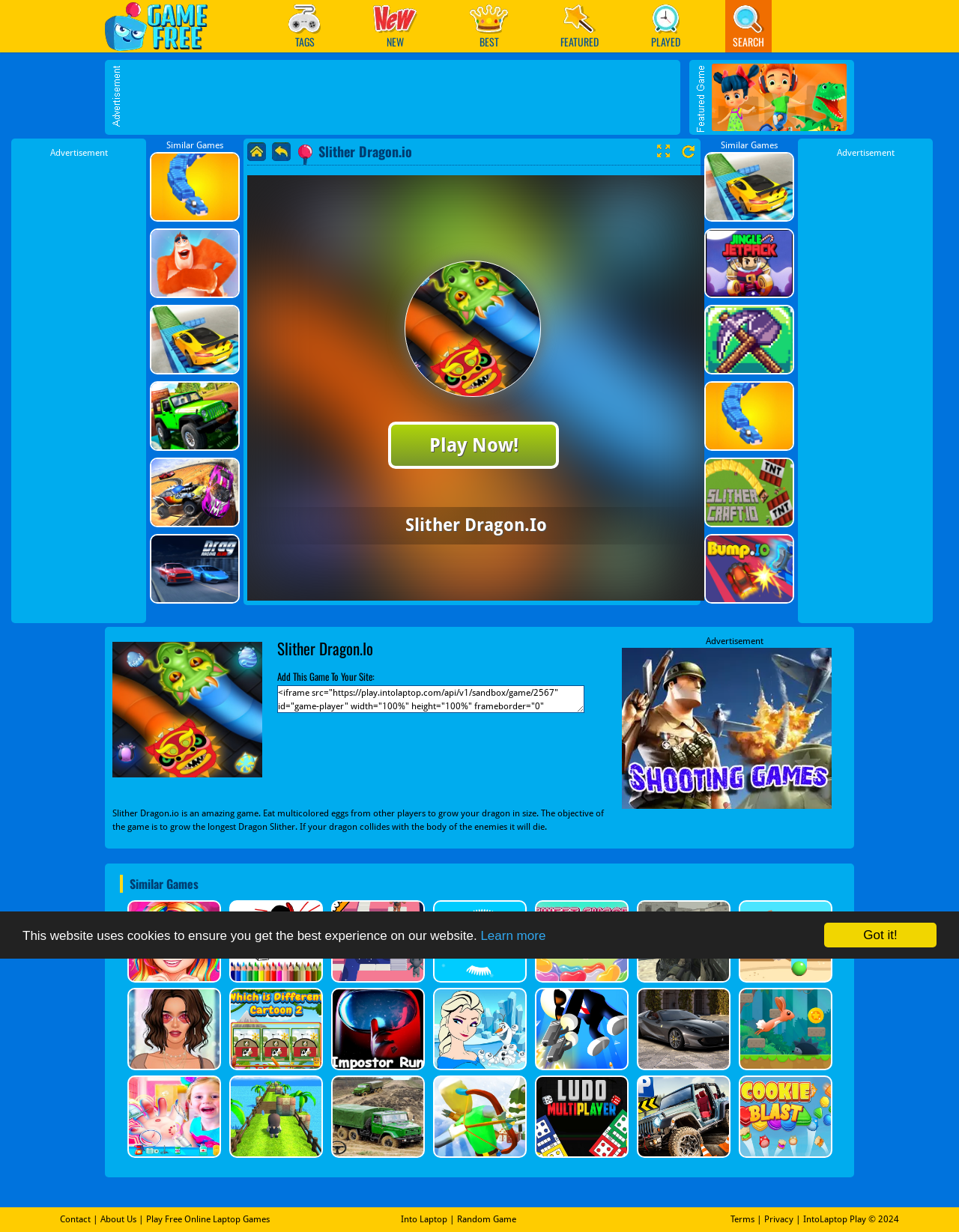Offer a meticulous description of the webpage's structure and content.

This webpage is about Slither Dragon.io, an online game where players grow their dragon by eating multicolored eggs from other players. The objective is to grow the longest Dragon Slither. 

At the top of the page, there is a heading that reads "Play Best Free Online Laptop Games 2021" with a link to the same text. Below this, there are five links labeled "TAGS", "NEW", "BEST", "FEATURED", and "PLAYED", which are likely categories for games. 

To the right of these links, there is a search bar with the text "SEARCH" above it. Below the search bar, there is an advertisement. 

On the left side of the page, there is a section labeled "Similar Games" with five images of games, each with a link to the game. Below this section, there is a heading that reads "Slither Dragon.io" with a link to play the game in fullscreen mode and a link to replay the game. 

There is a large image of the game Slither Dragon.io, which takes up most of the page. Below the image, there is a button that reads "Play Now!" and a brief description of the game. 

On the right side of the page, there is another section labeled "Similar Games" with five more images of games, each with a link to the game. Below this section, there is an advertisement. 

At the bottom of the page, there are links to "Add This Game To Your Site" and a textbox to enter a website URL. There is also a brief description of the game and its objective. 

Finally, there are links to "Contact", "About Us", and "Play Free Online Laptop Games" at the very bottom of the page.